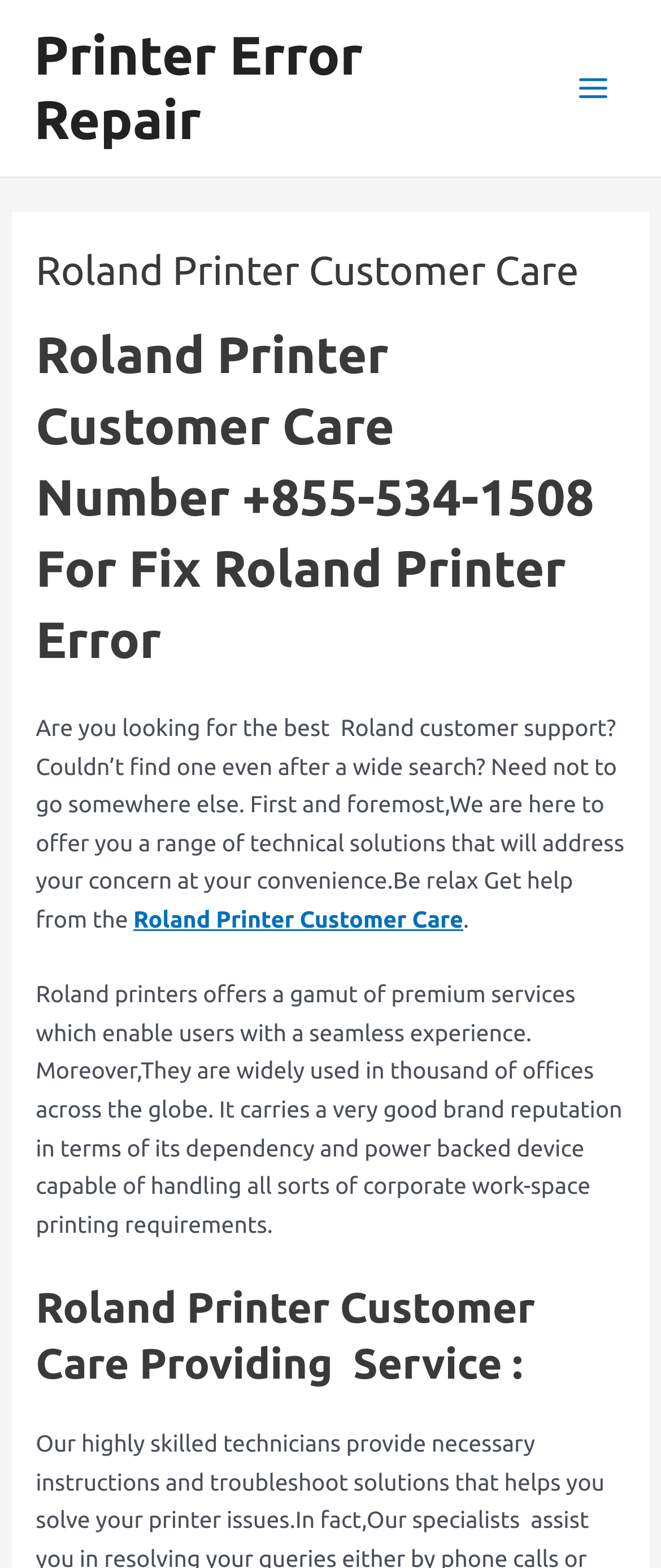Please provide a comprehensive answer to the question below using the information from the image: What is the main service provided by Roland Printer Customer Care?

The webpage mentions that the Roland Printer Customer Care provides a service to fix Roland printer errors, which is also mentioned in the link 'Printer Error Repair'.